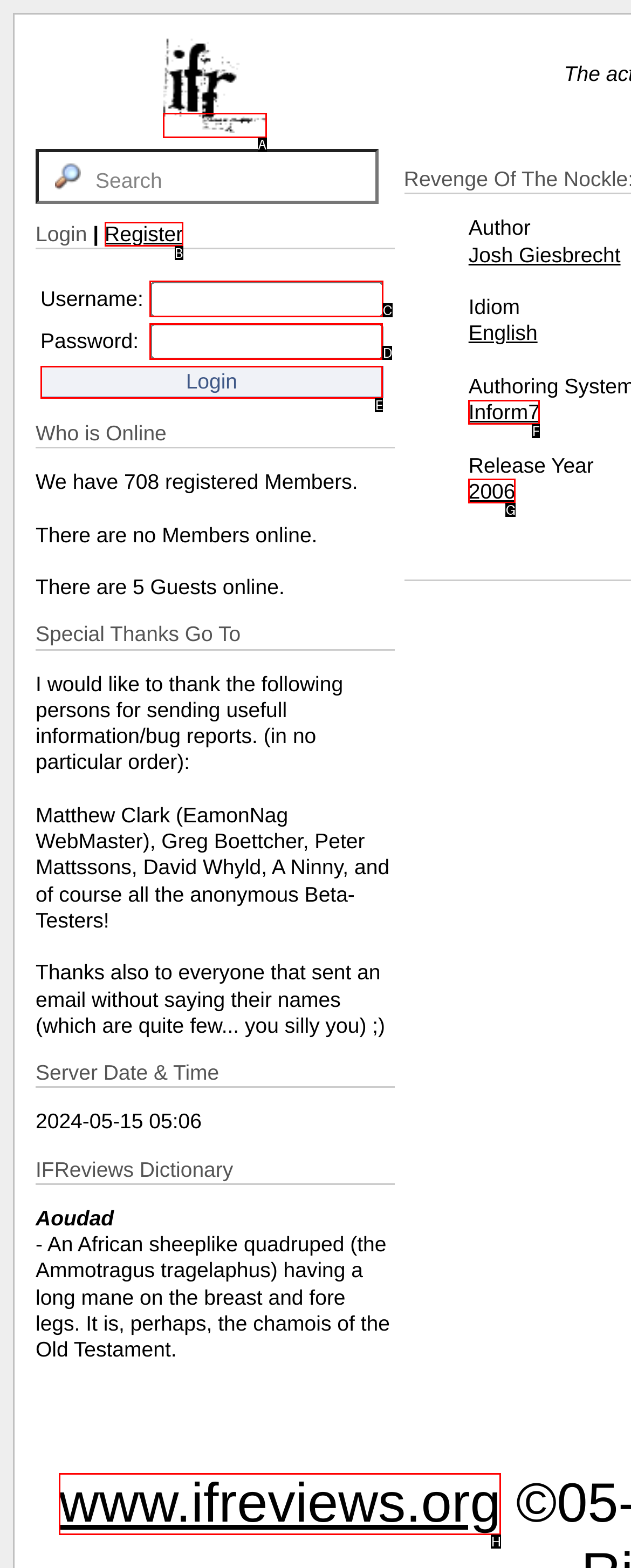Identify the letter of the UI element I need to click to carry out the following instruction: Enter username

C